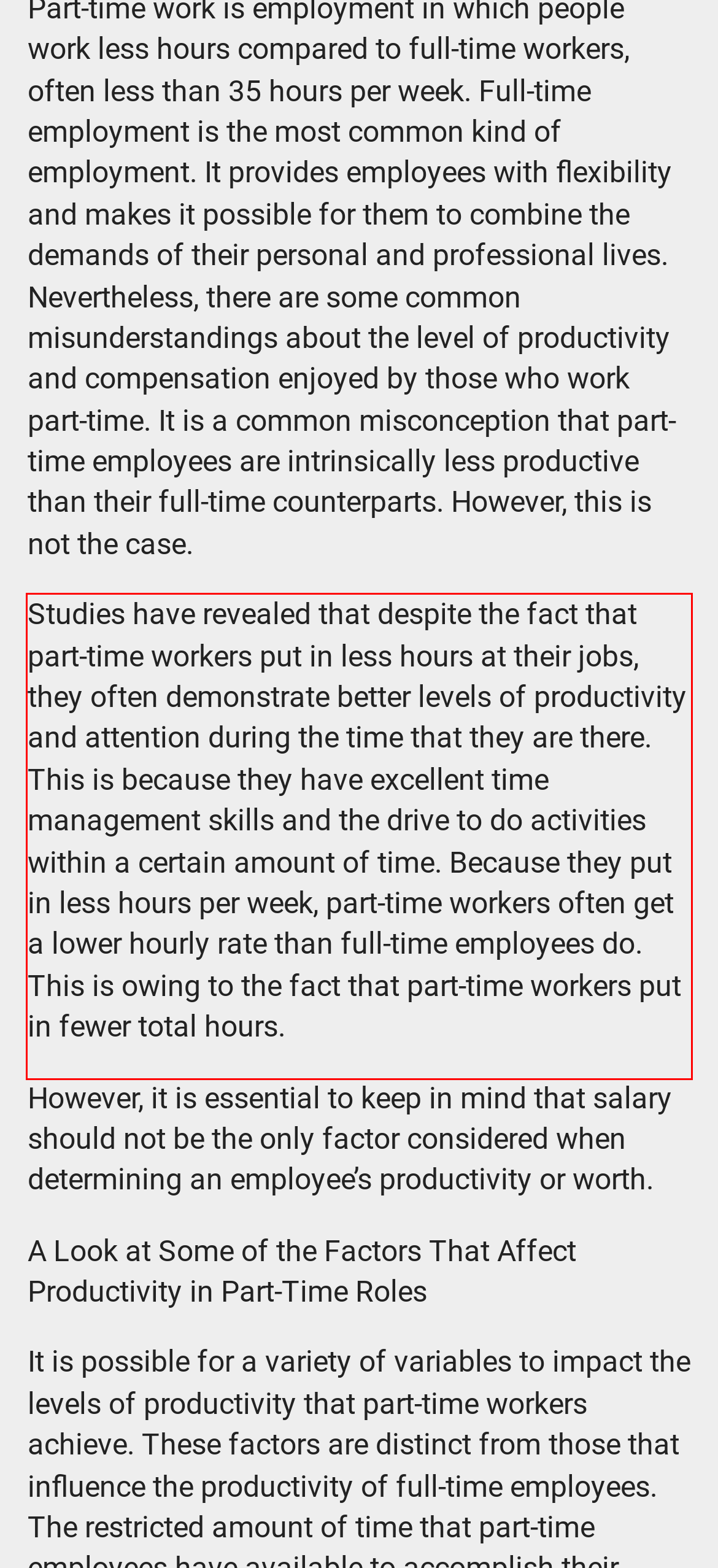You are presented with a screenshot containing a red rectangle. Extract the text found inside this red bounding box.

Studies have revealed that despite the fact that part-time workers put in less hours at their jobs, they often demonstrate better levels of productivity and attention during the time that they are there. This is because they have excellent time management skills and the drive to do activities within a certain amount of time. Because they put in less hours per week, part-time workers often get a lower hourly rate than full-time employees do. This is owing to the fact that part-time workers put in fewer total hours.